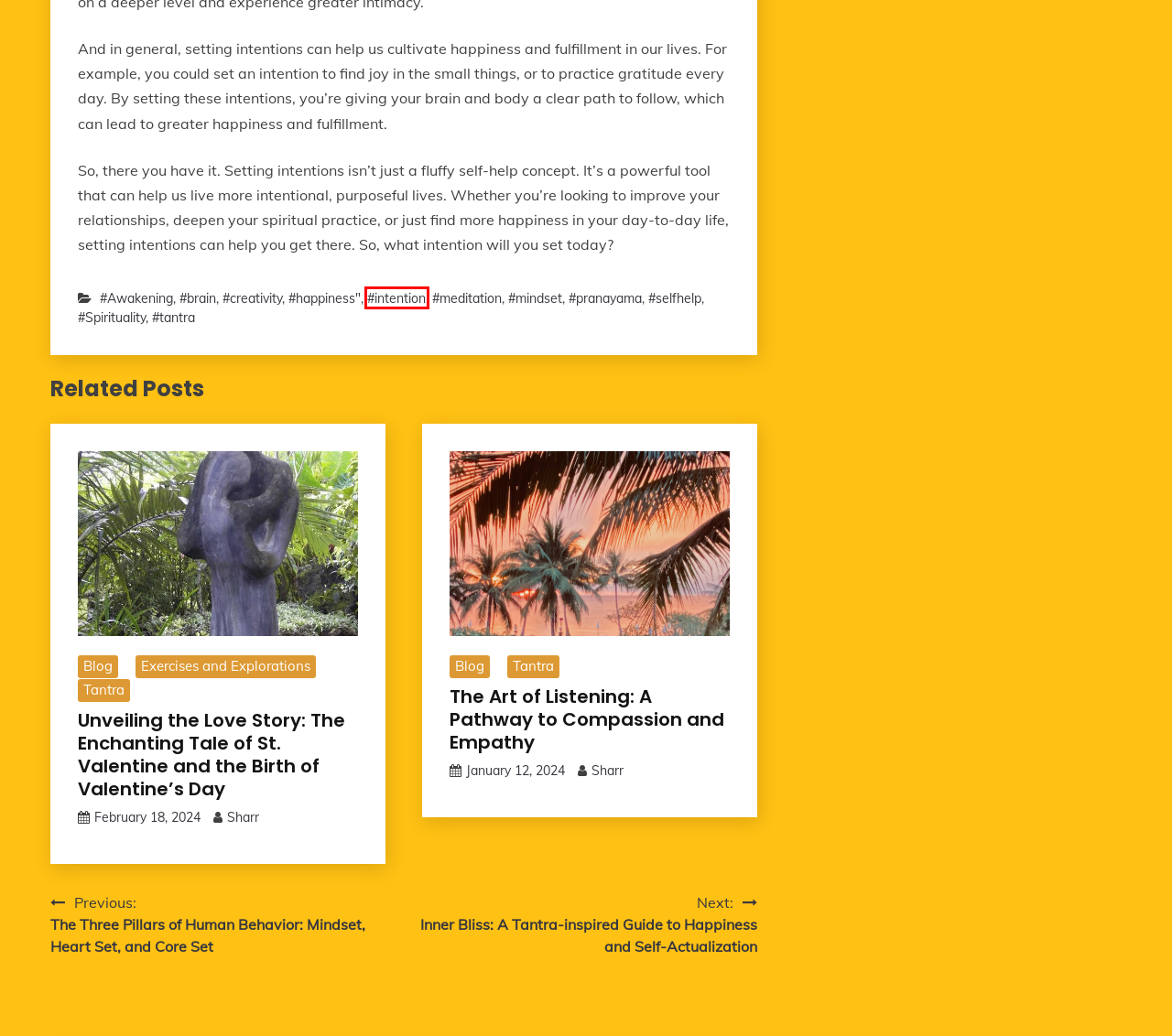Look at the screenshot of a webpage that includes a red bounding box around a UI element. Select the most appropriate webpage description that matches the page seen after clicking the highlighted element. Here are the candidates:
A. Unveiling the Love Story: The Enchanting Tale of St. Valentine and the Birth of Valentine’s Day
B. The Three Pillars of Human Behavior: Mindset, Heart Set, and Core Set
C. #creativity - Sharon Lancaster
D. #intention - Sharon Lancaster
E. Inner Bliss: A Tantra-inspired Guide to Happiness and Self-Actualization
F. #pranayama - Sharon Lancaster
G. The Art of Listening: A Pathway to Compassion and Empathy
H. #tantra - Sharon Lancaster

D